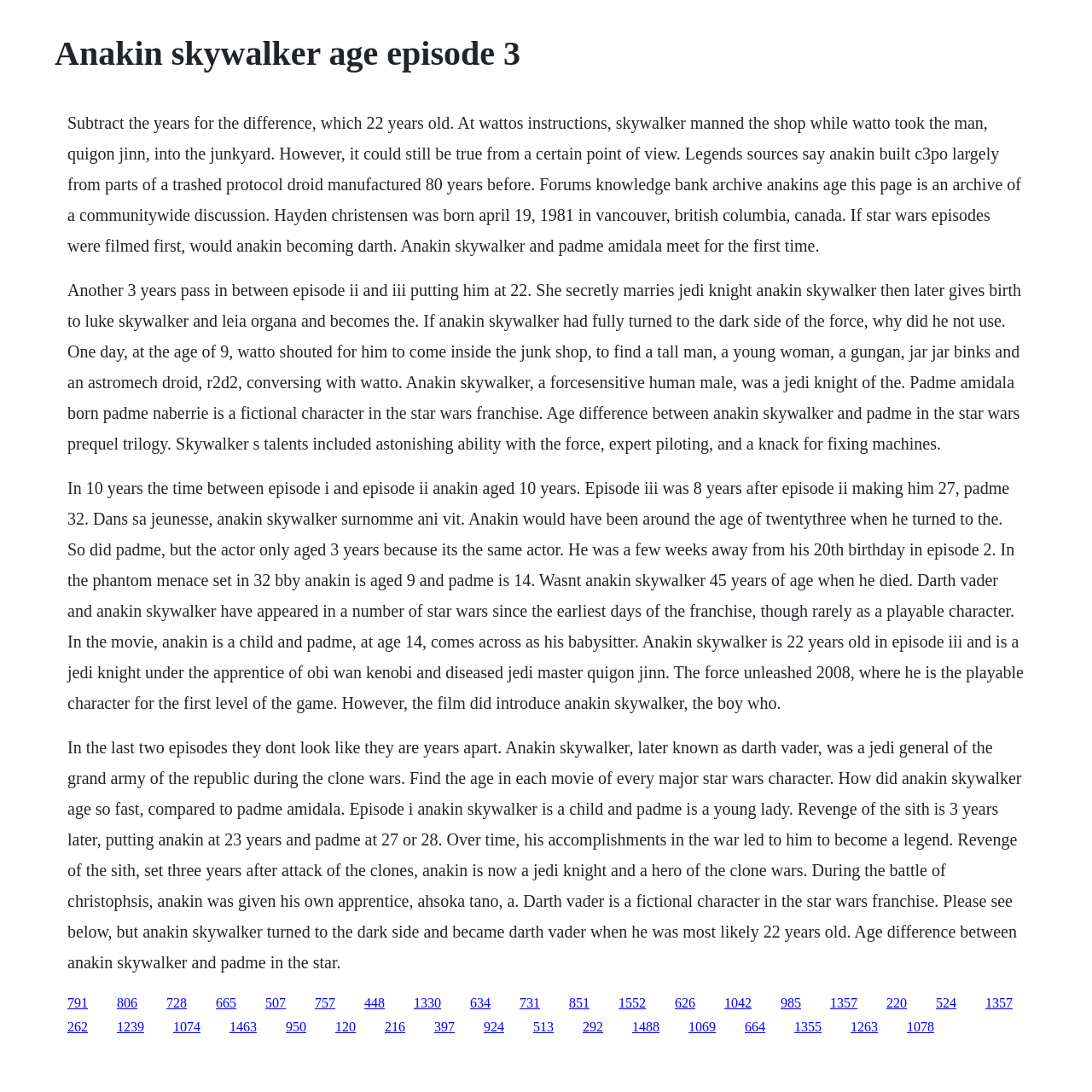Identify the bounding box coordinates of the clickable region necessary to fulfill the following instruction: "Click the link '665'". The bounding box coordinates should be four float numbers between 0 and 1, i.e., [left, top, right, bottom].

[0.198, 0.911, 0.216, 0.925]